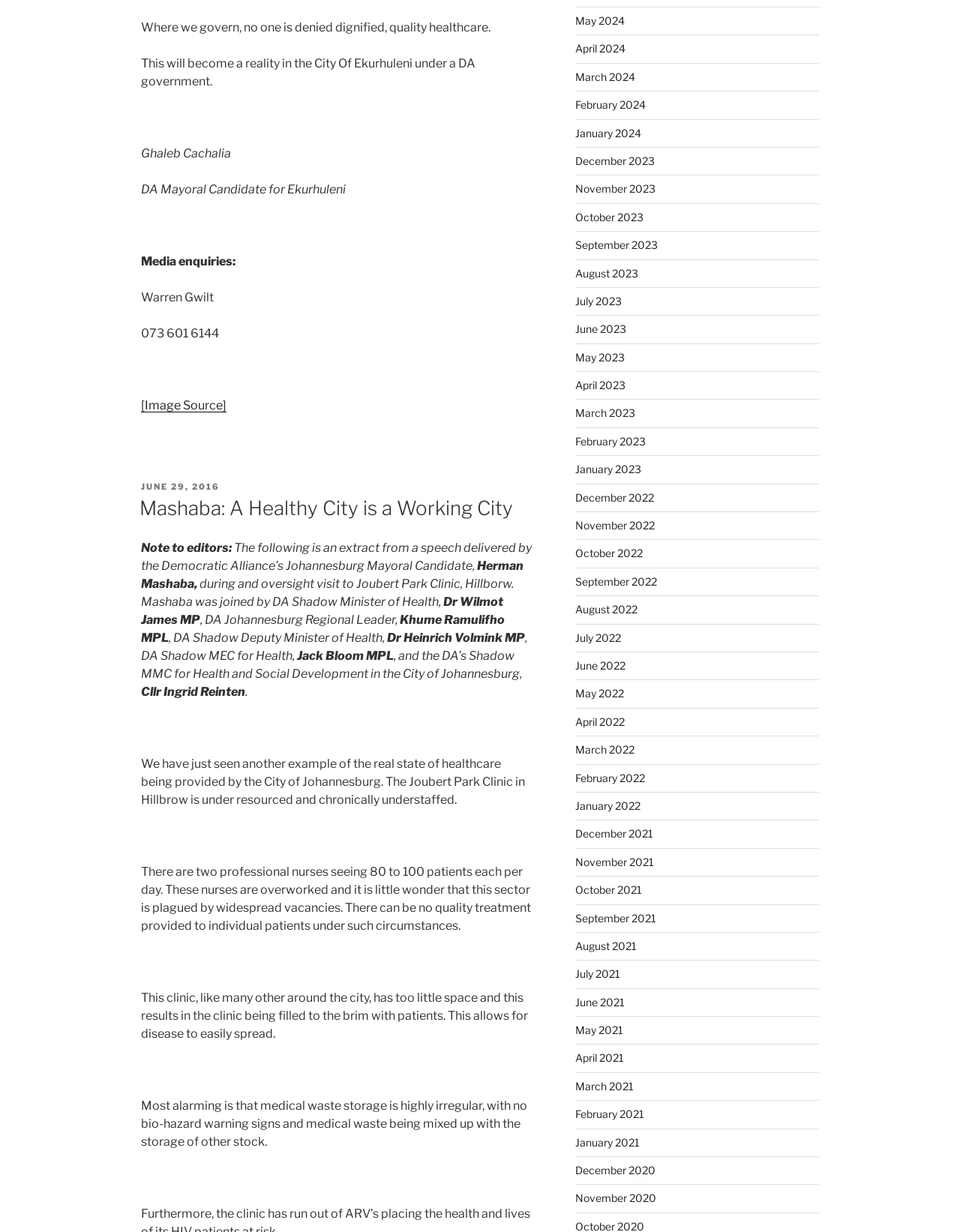Locate the bounding box coordinates of the area to click to fulfill this instruction: "Read the speech extract from Herman Mashaba". The bounding box should be presented as four float numbers between 0 and 1, in the order [left, top, right, bottom].

[0.147, 0.439, 0.554, 0.465]